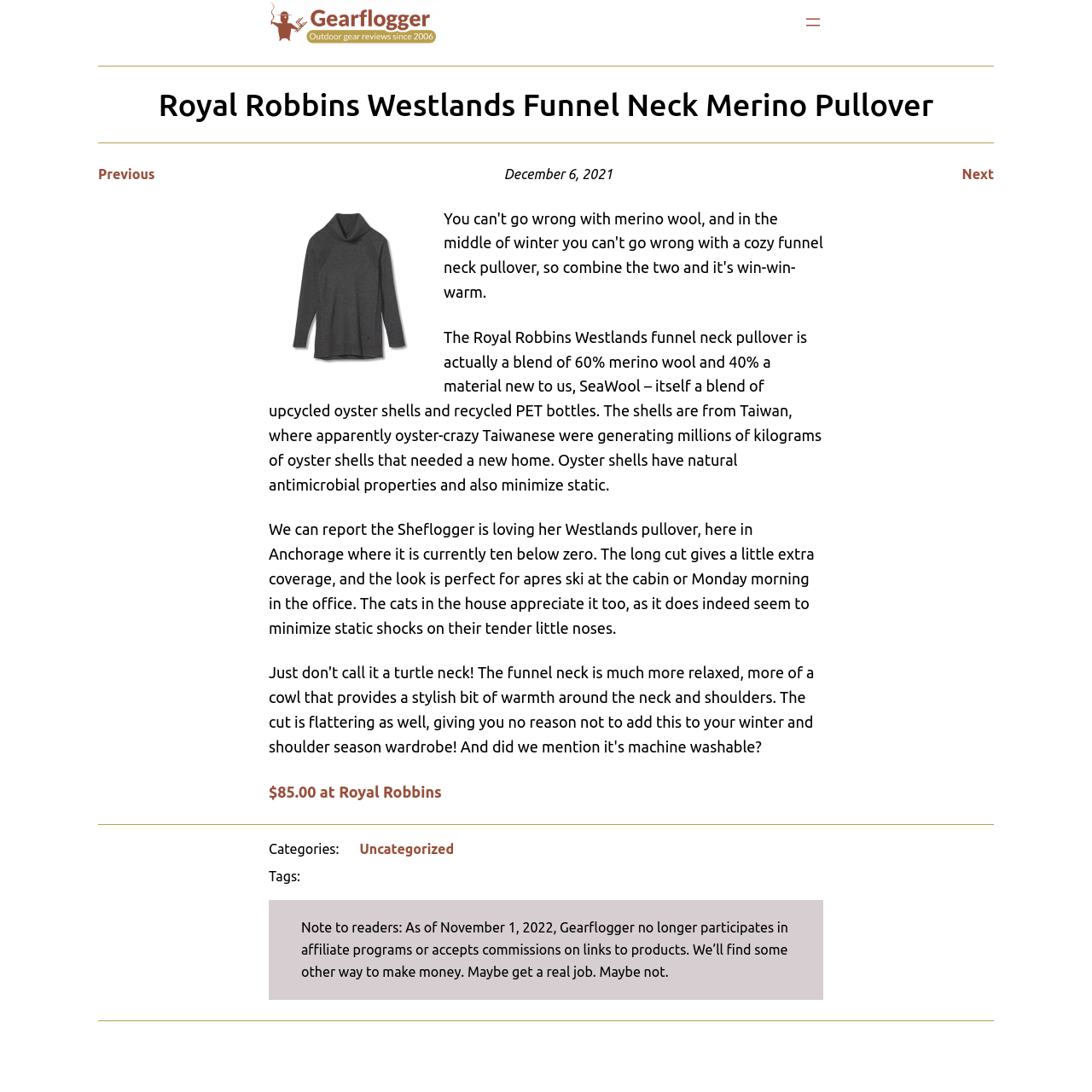Respond to the question with just a single word or phrase: 
What is the date of the review?

December 6, 2021